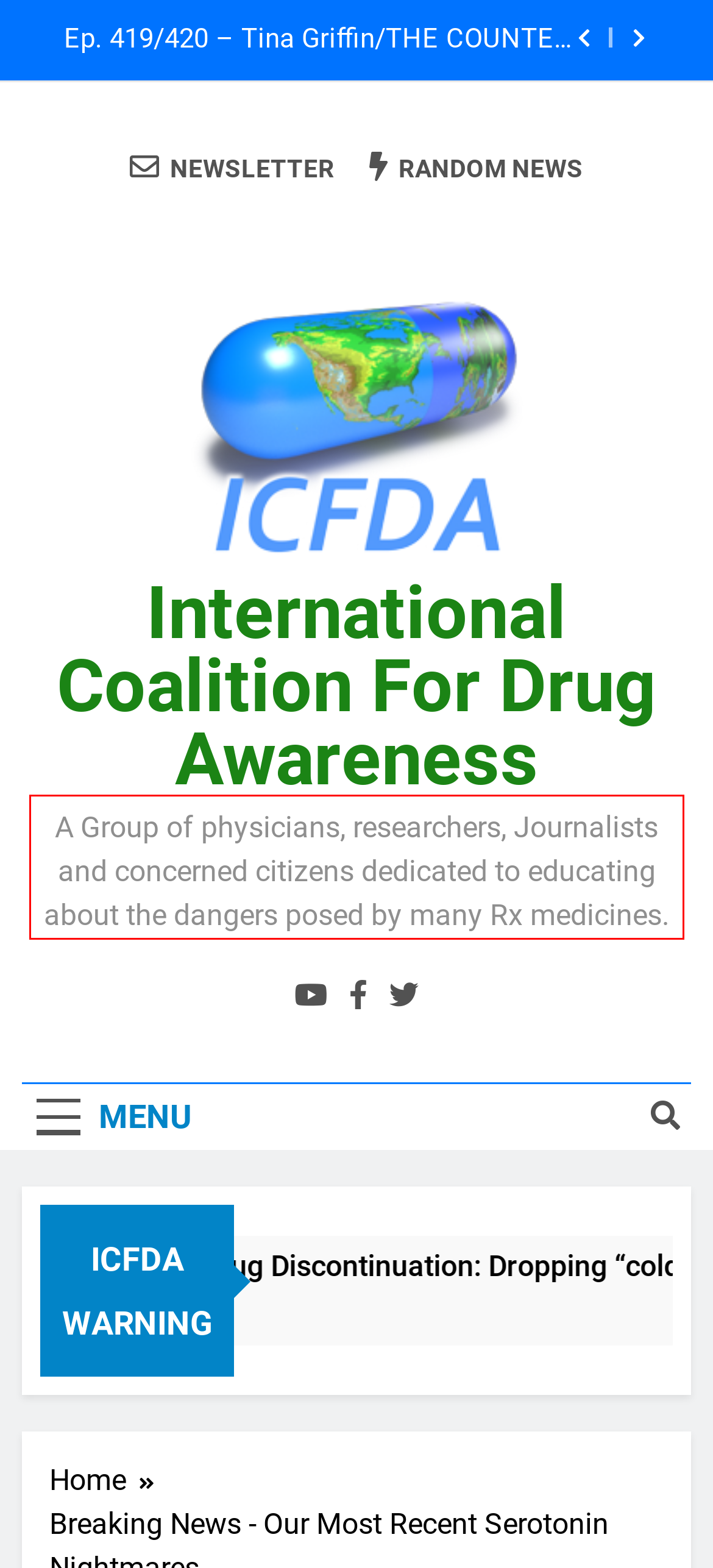Please use OCR to extract the text content from the red bounding box in the provided webpage screenshot.

A Group of physicians, researchers, Journalists and concerned citizens dedicated to educating about the dangers posed by many Rx medicines.